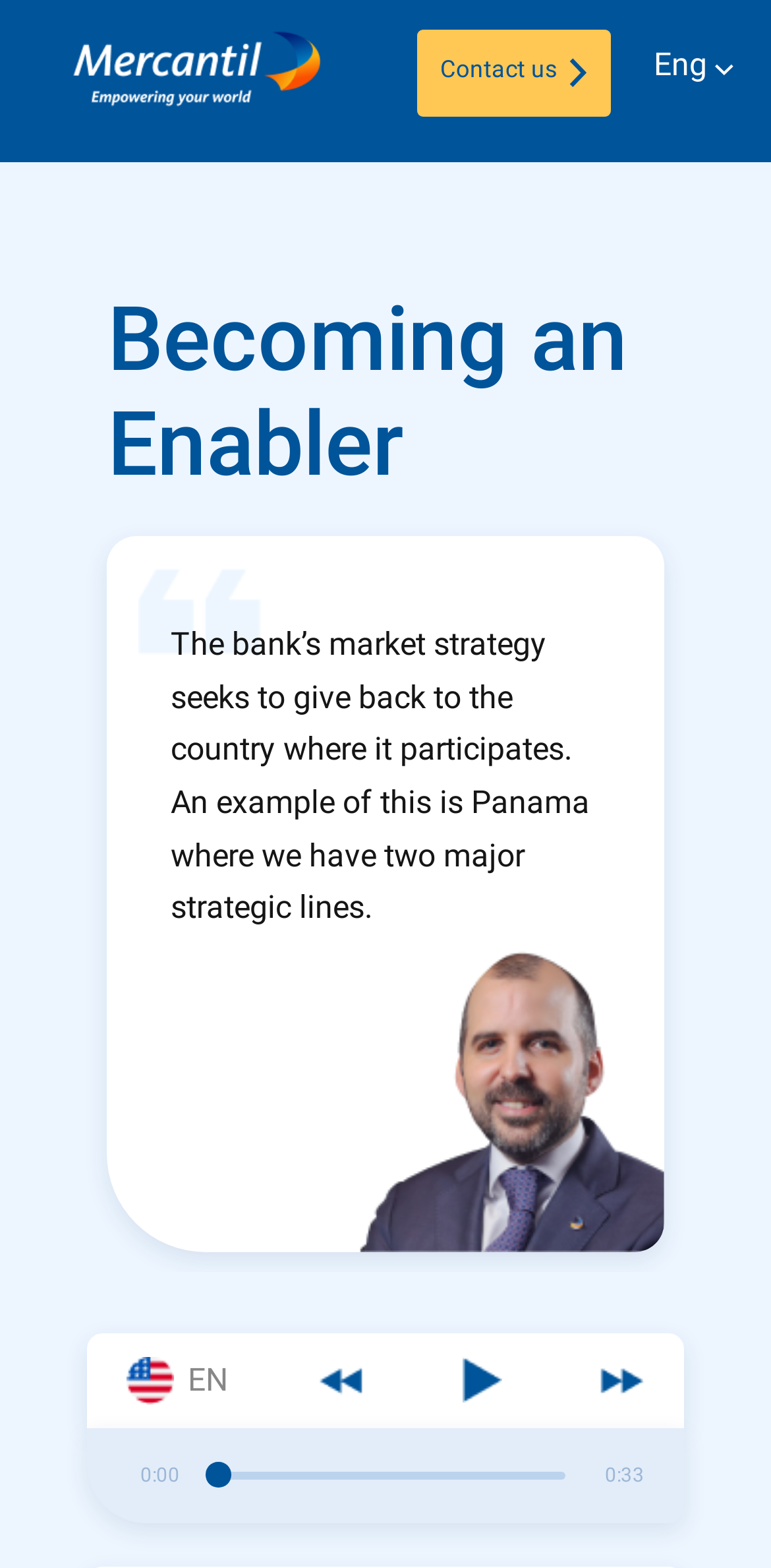From the element description aria-label="Toggle navigation", predict the bounding box coordinates of the UI element. The coordinates must be specified in the format (top-left x, top-left y, bottom-right x, bottom-right y) and should be within the 0 to 1 range.

None